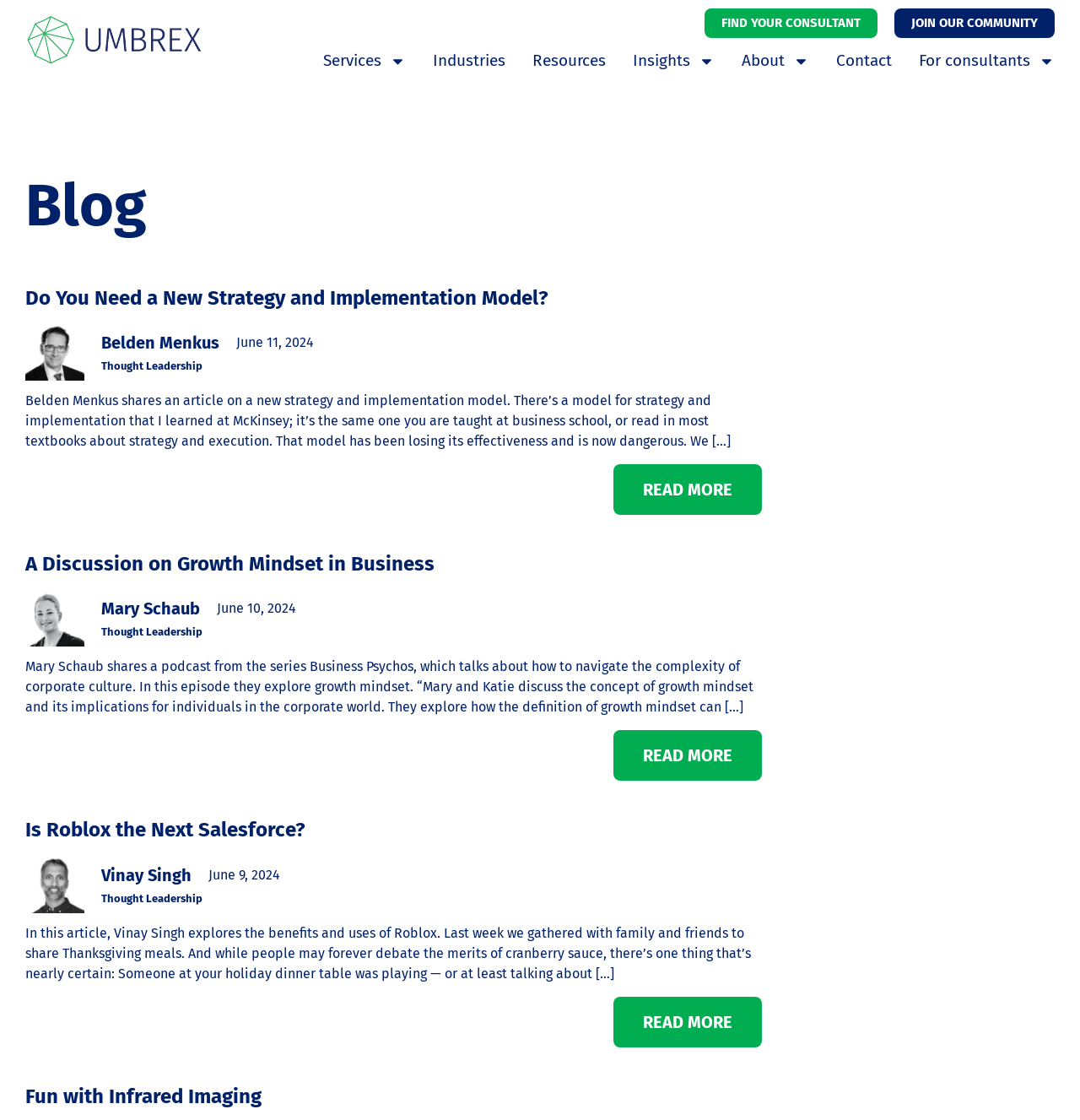Please provide the bounding box coordinates for the element that needs to be clicked to perform the instruction: "Click on 'FIND YOUR CONSULTANT'". The coordinates must consist of four float numbers between 0 and 1, formatted as [left, top, right, bottom].

[0.652, 0.008, 0.812, 0.034]